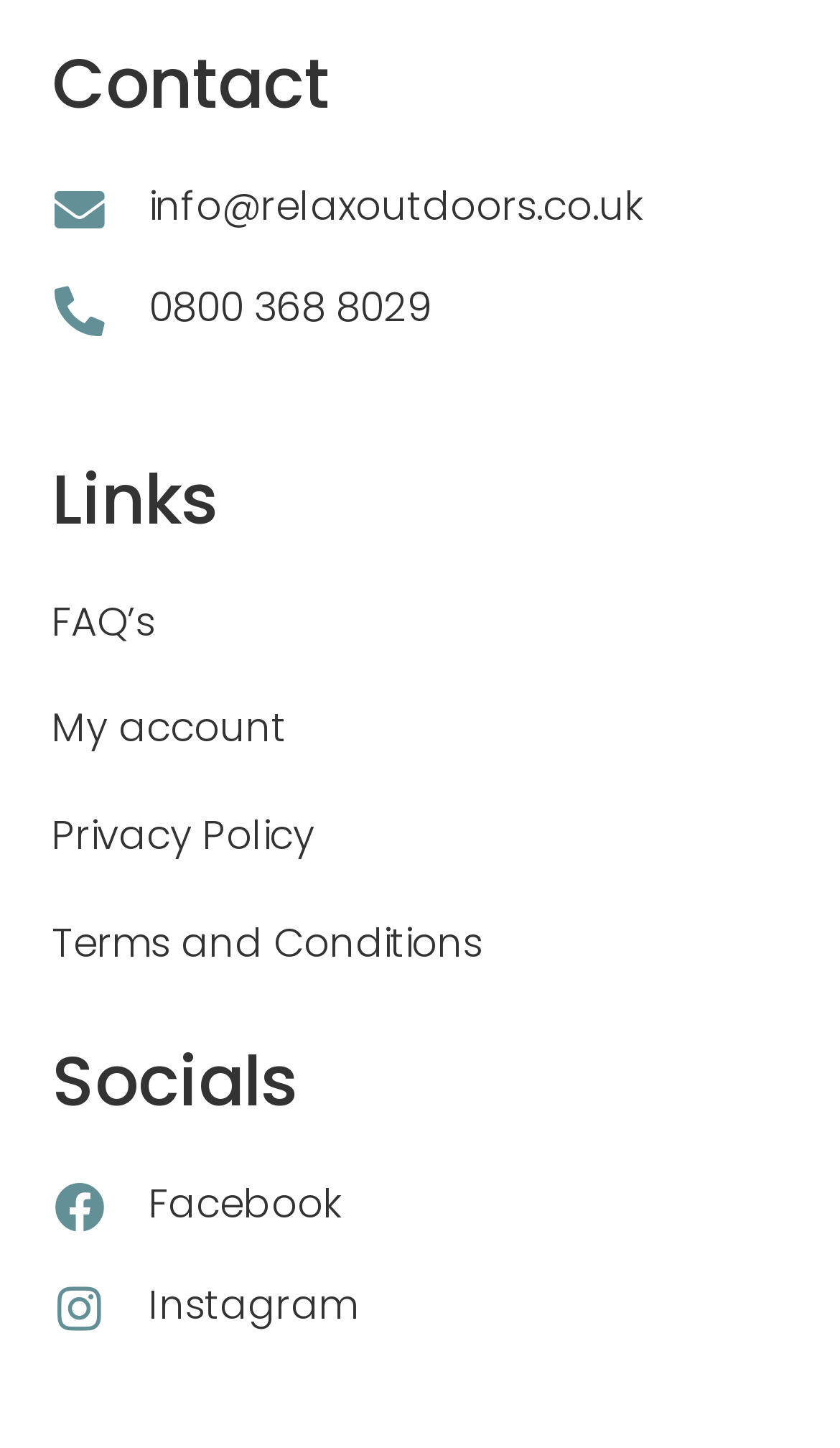Please identify the bounding box coordinates of the element that needs to be clicked to execute the following command: "Call us". Provide the bounding box using four float numbers between 0 and 1, formatted as [left, top, right, bottom].

[0.062, 0.192, 0.177, 0.234]